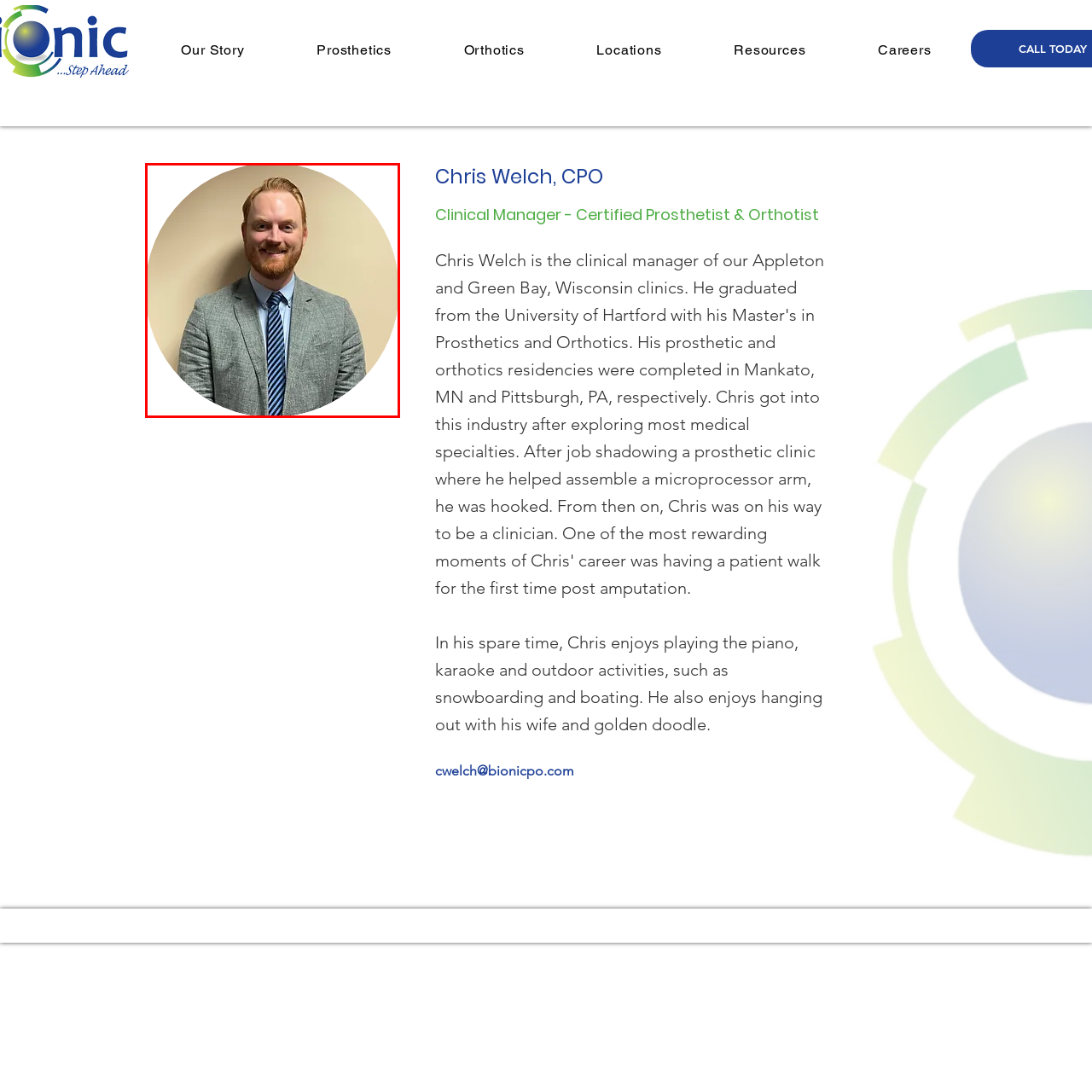Create a detailed narrative of the image inside the red-lined box.

The image features Chris Welch, the Chief Prosthetist and Orthotist (CPO) at Bionic P&O. He is dressed in a professional light gray suit with a blue and white striped tie, standing against a neutral background. Chris is smiling warmly, showcasing a friendly demeanor. In addition to his professional role, he enjoys various activities in his spare time, including playing the piano, karaoke, and outdoor sports like snowboarding and boating. Chris also values spending quality time with his wife and their golden doodle. His expertise in prosthetics and orthotics underscores his commitment to enhancing the lives of his clients through innovative solutions.